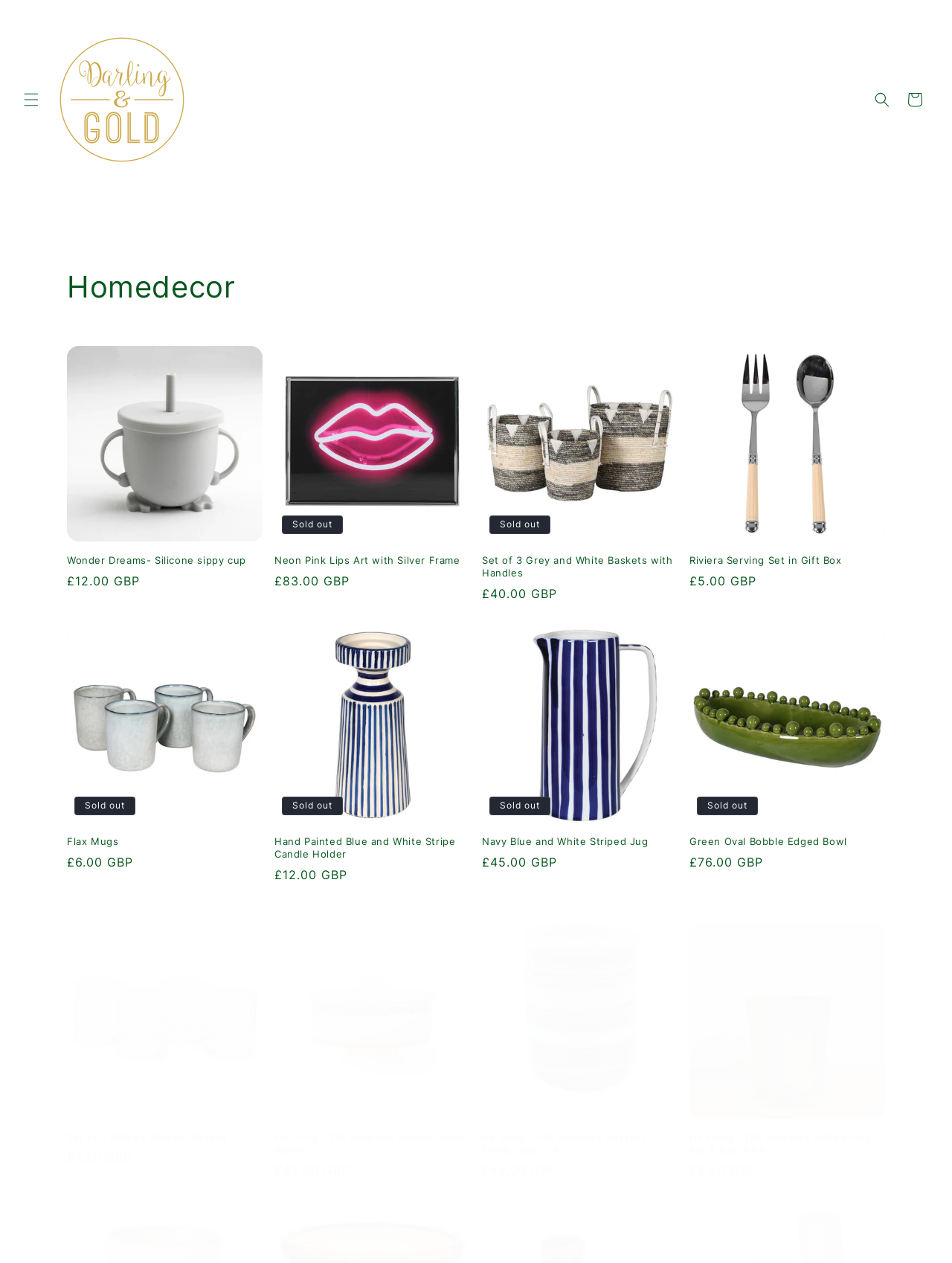Provide a one-word or short-phrase answer to the question:
How many products are displayed on this page?

15